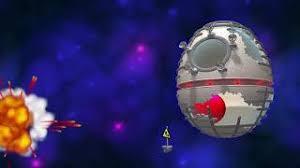What is the color of the prominent element on the spacecraft?
Use the information from the image to give a detailed answer to the question.

The caption specifically mentions a prominent red element on the surface of the spacecraft, which suggests its color.